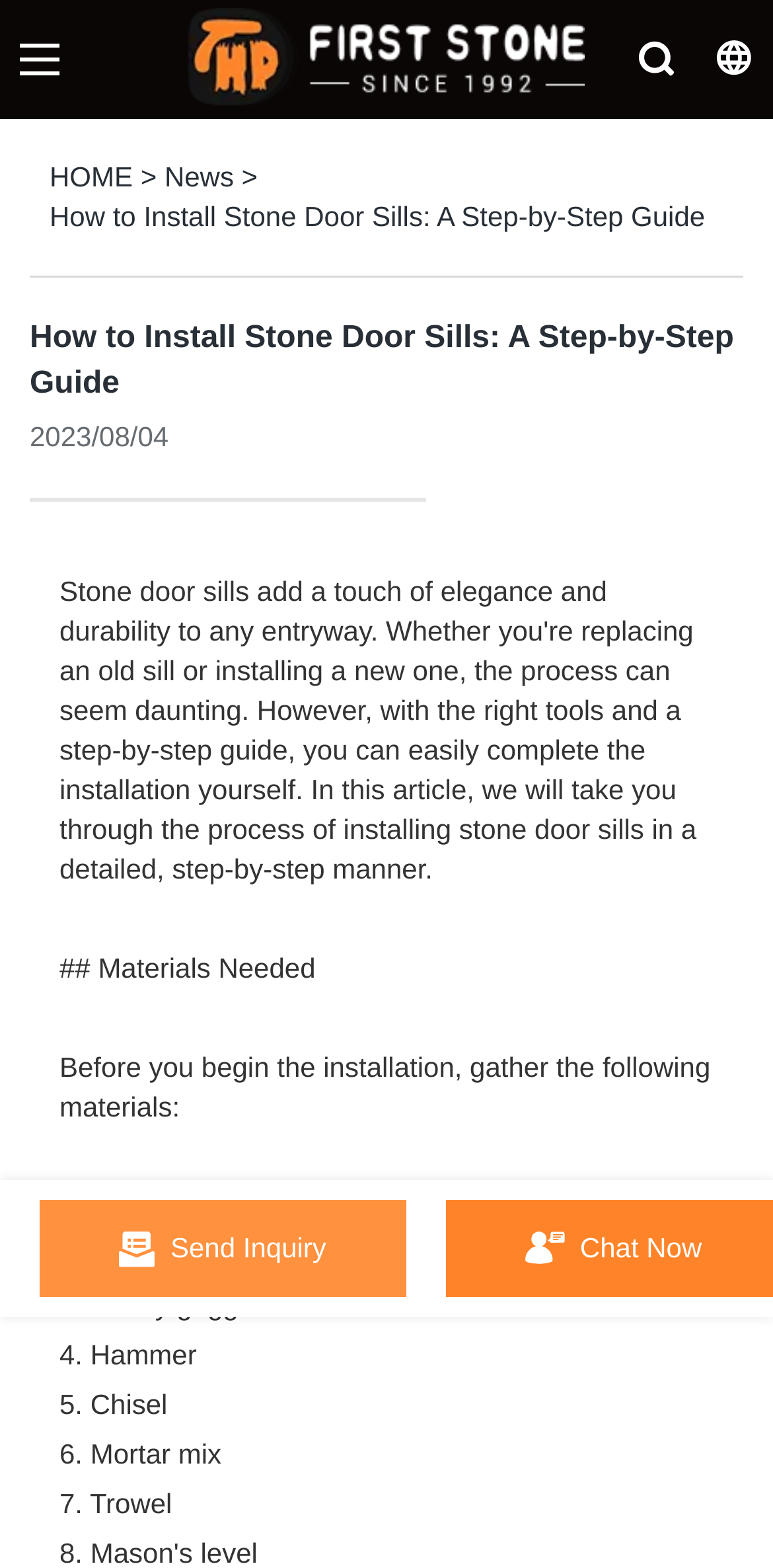Refer to the image and provide an in-depth answer to the question:
What is the purpose of the button at the bottom?

The button at the bottom of the page has the text 'Send Inquiry'. This suggests that the purpose of the button is to allow users to send an inquiry or request more information about the topic discussed in the article.